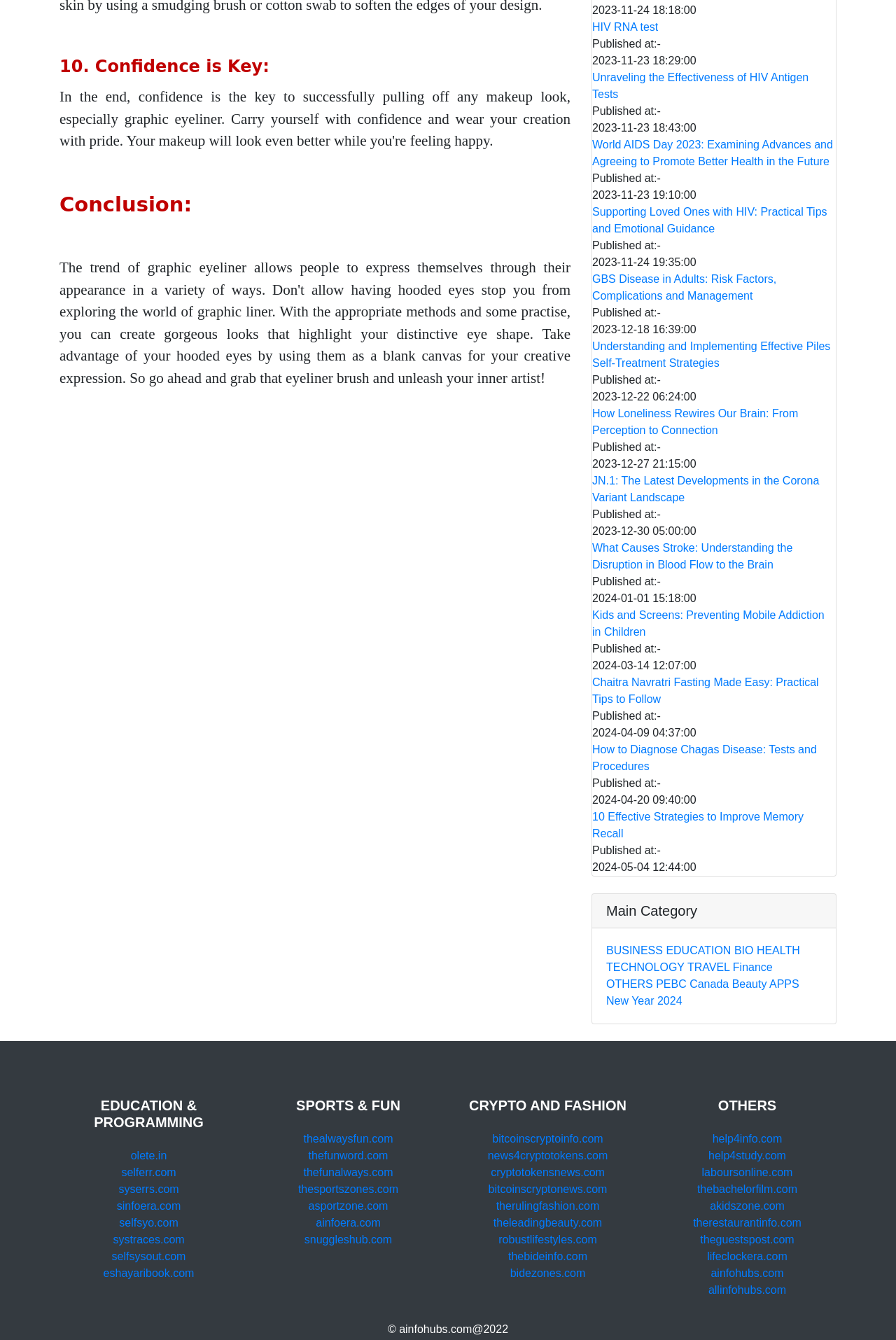Locate the bounding box coordinates of the area where you should click to accomplish the instruction: "Explore 'EDUCATION & PROGRAMMING'".

[0.066, 0.819, 0.266, 0.844]